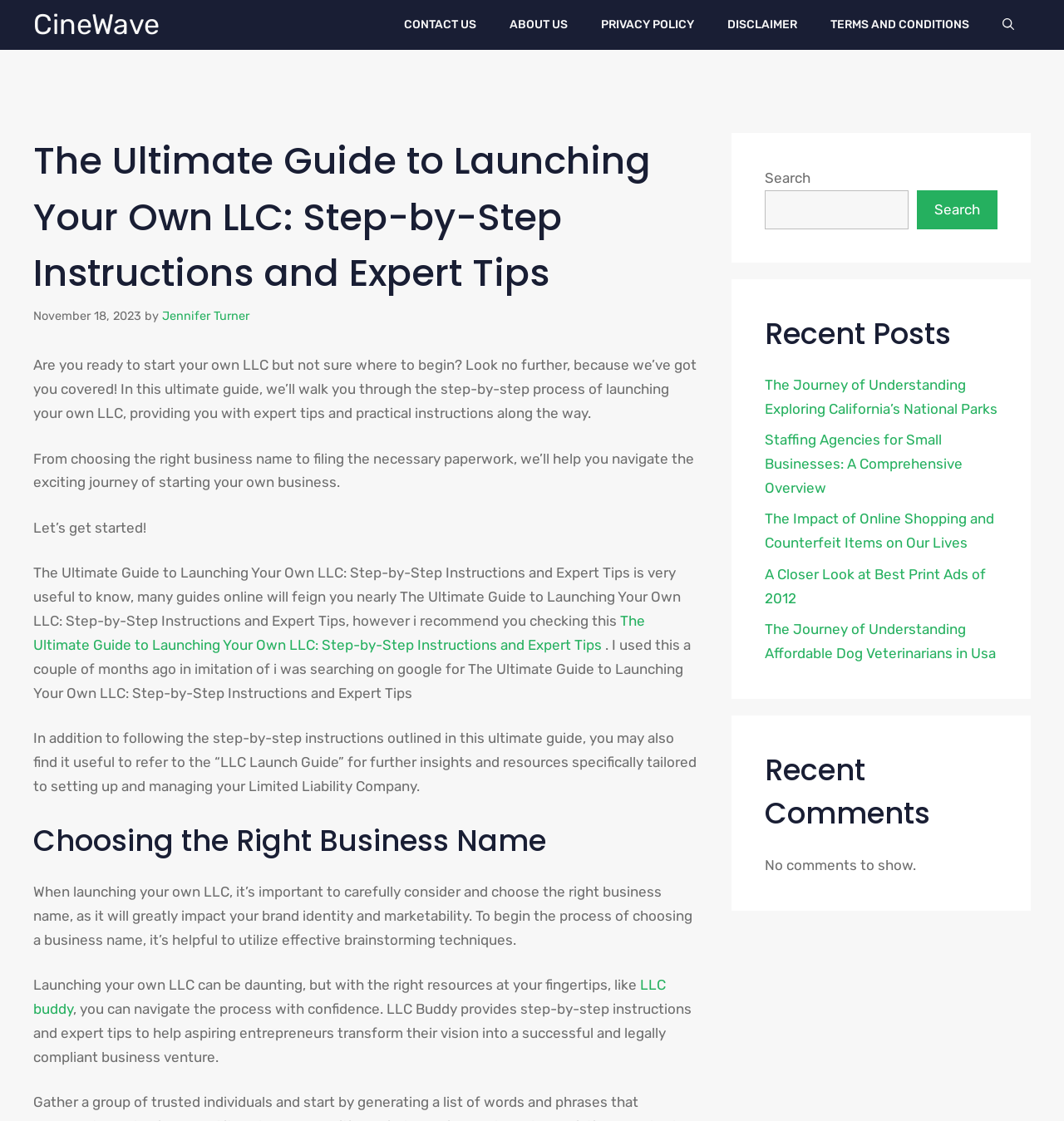Using the element description provided, determine the bounding box coordinates in the format (top-left x, top-left y, bottom-right x, bottom-right y). Ensure that all values are floating point numbers between 0 and 1. Element description: Terms and Conditions

[0.765, 0.0, 0.927, 0.044]